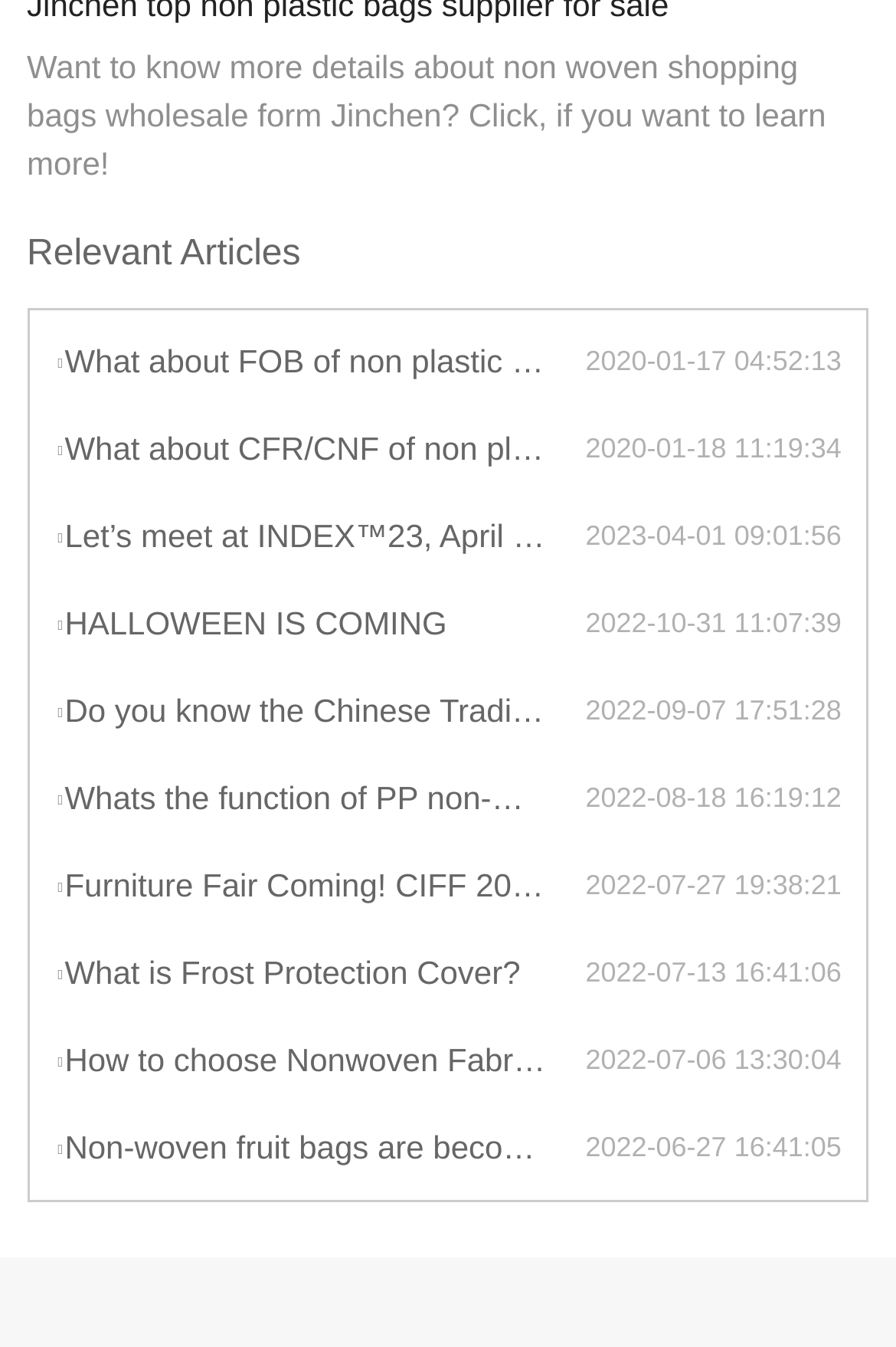Please specify the bounding box coordinates of the element that should be clicked to execute the given instruction: 'Read about CFR/CNF of non plastic bags'. Ensure the coordinates are four float numbers between 0 and 1, expressed as [left, top, right, bottom].

[0.061, 0.315, 0.653, 0.354]